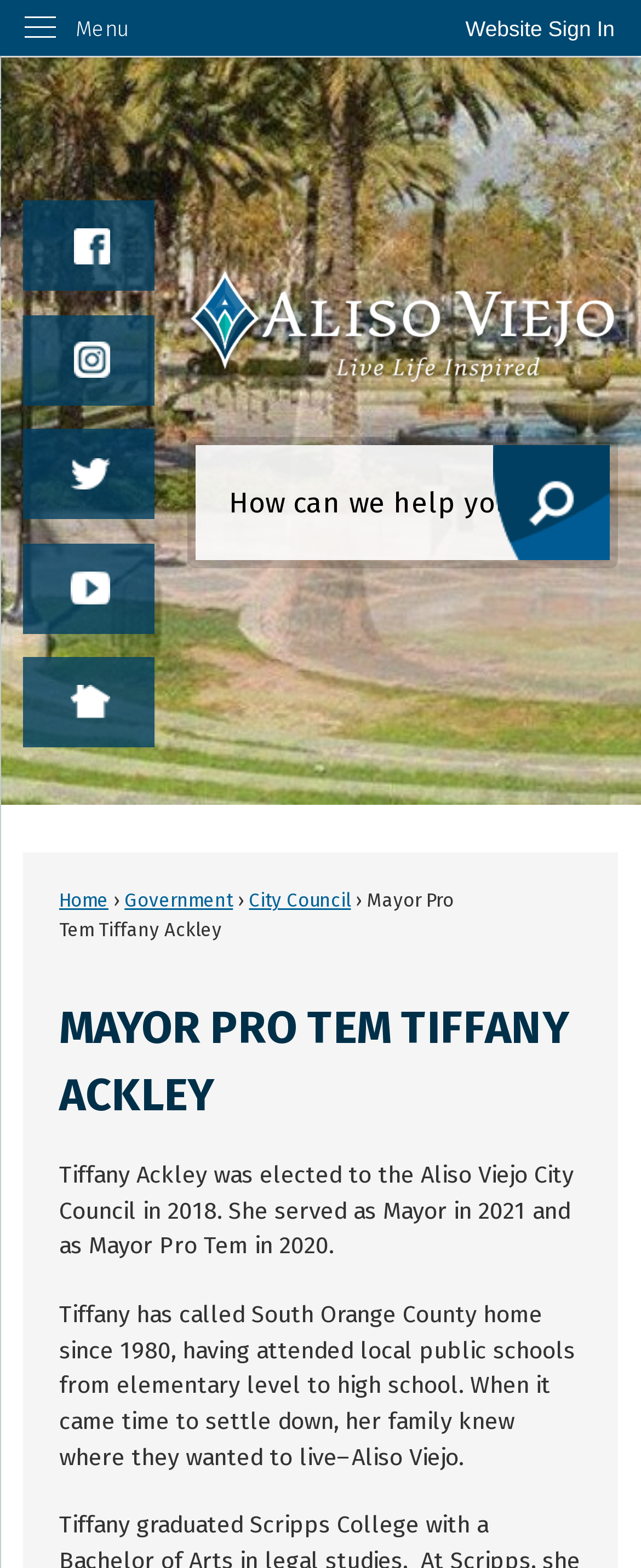Please find the bounding box coordinates of the clickable region needed to complete the following instruction: "Get in touch via email". The bounding box coordinates must consist of four float numbers between 0 and 1, i.e., [left, top, right, bottom].

None